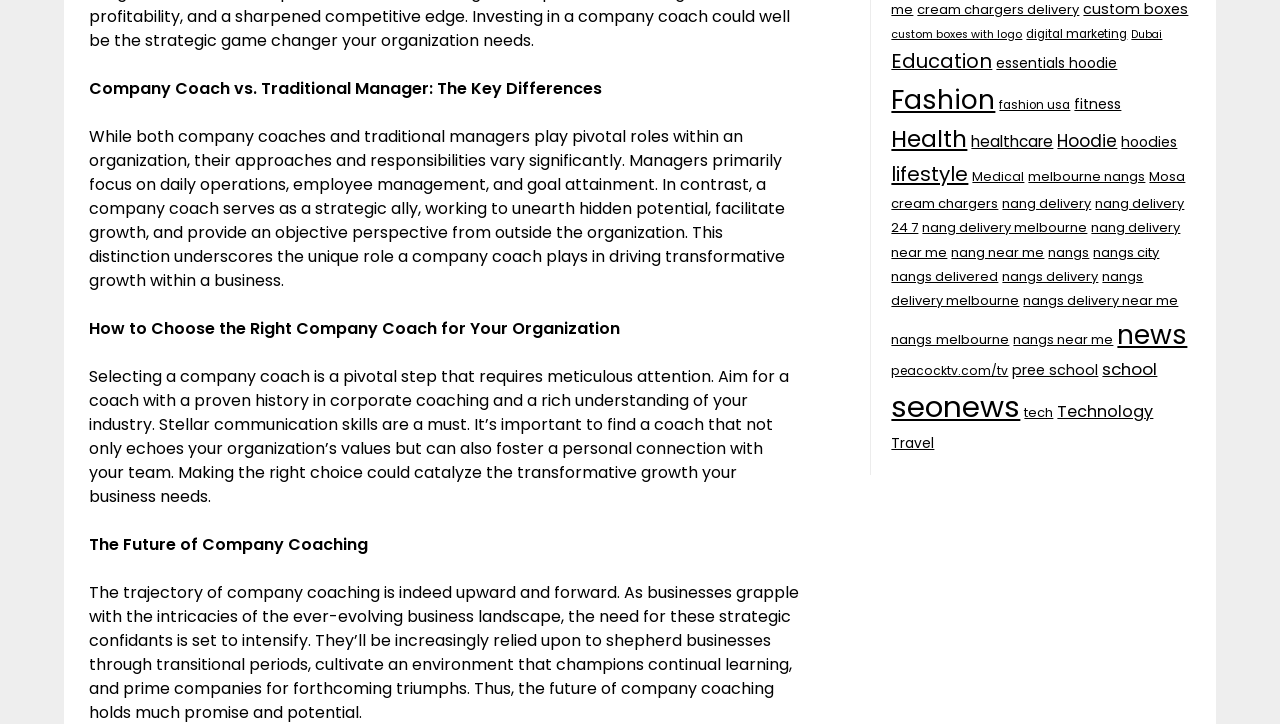Identify the bounding box for the UI element described as: "Travel". Ensure the coordinates are four float numbers between 0 and 1, formatted as [left, top, right, bottom].

[0.696, 0.599, 0.73, 0.626]